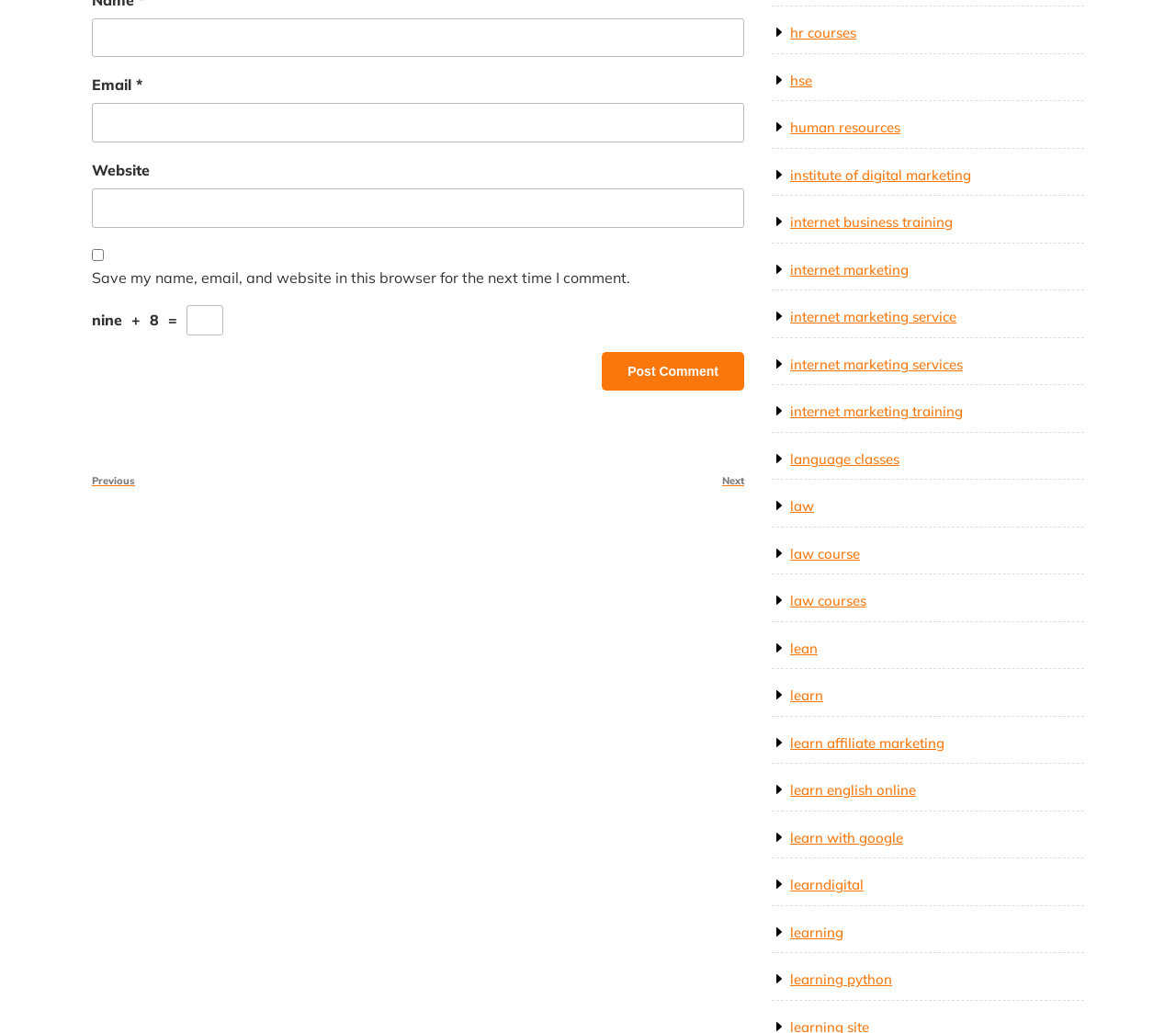Please pinpoint the bounding box coordinates for the region I should click to adhere to this instruction: "Click the Post Comment button".

[0.512, 0.34, 0.633, 0.378]